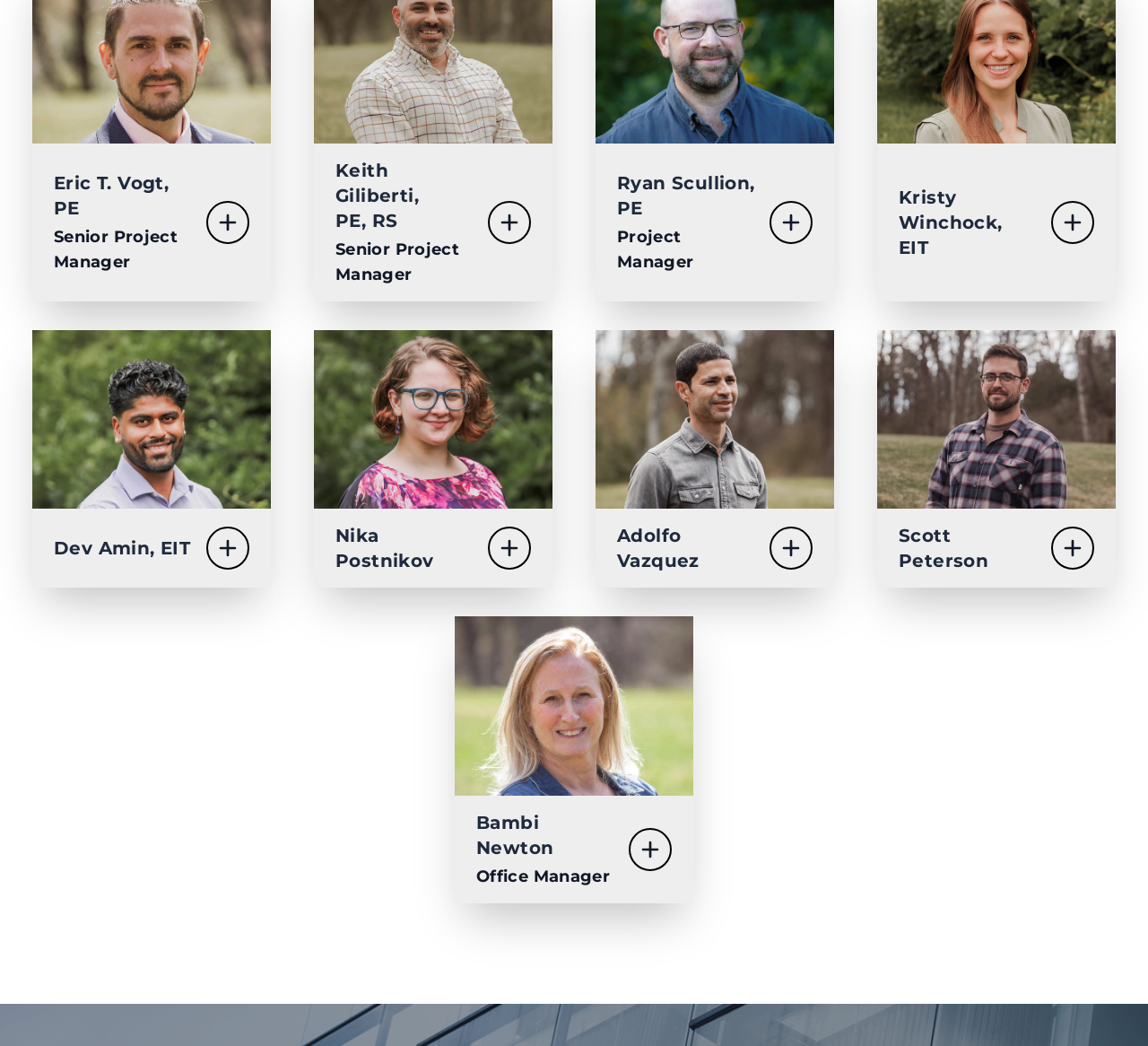Identify the bounding box for the described UI element. Provide the coordinates in (top-left x, top-left y, bottom-right x, bottom-right y) format with values ranging from 0 to 1: Ryan Scullion, PE Project Manager

[0.519, 0.137, 0.727, 0.288]